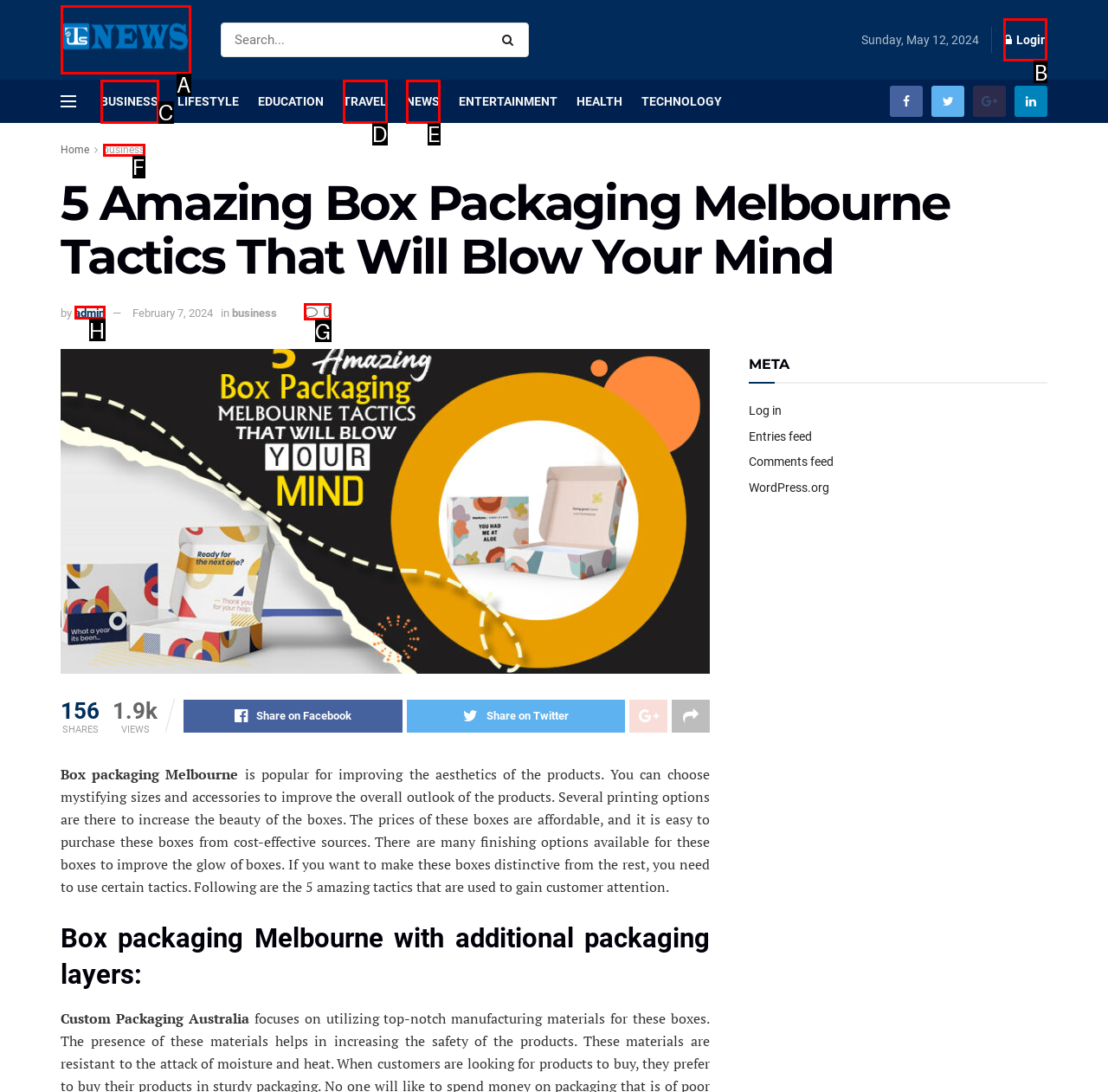Identify the letter of the UI element I need to click to carry out the following instruction: Login to the website

B